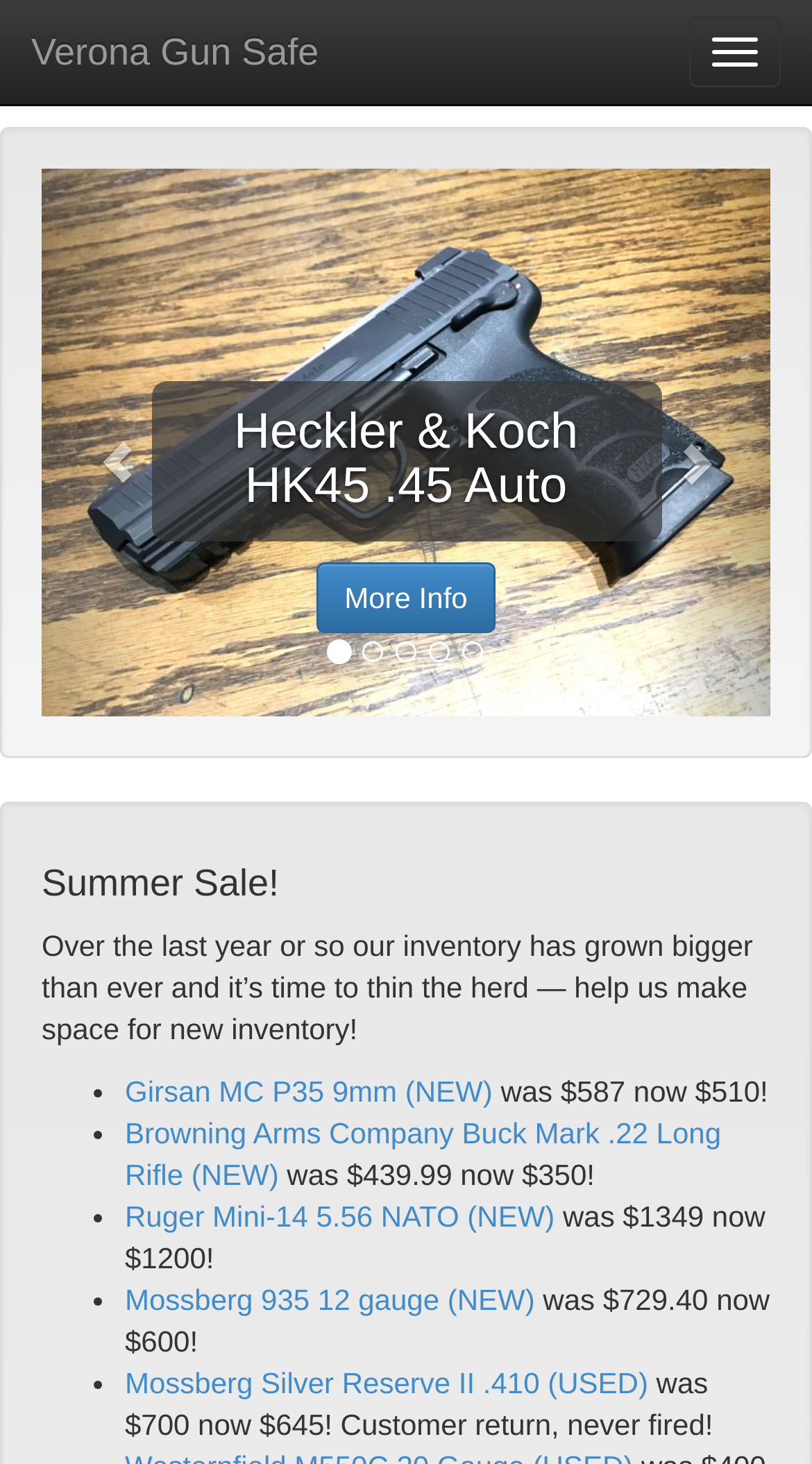Determine the bounding box coordinates for the UI element with the following description: "Toggle navigation". The coordinates should be four float numbers between 0 and 1, represented as [left, top, right, bottom].

[0.849, 0.011, 0.962, 0.06]